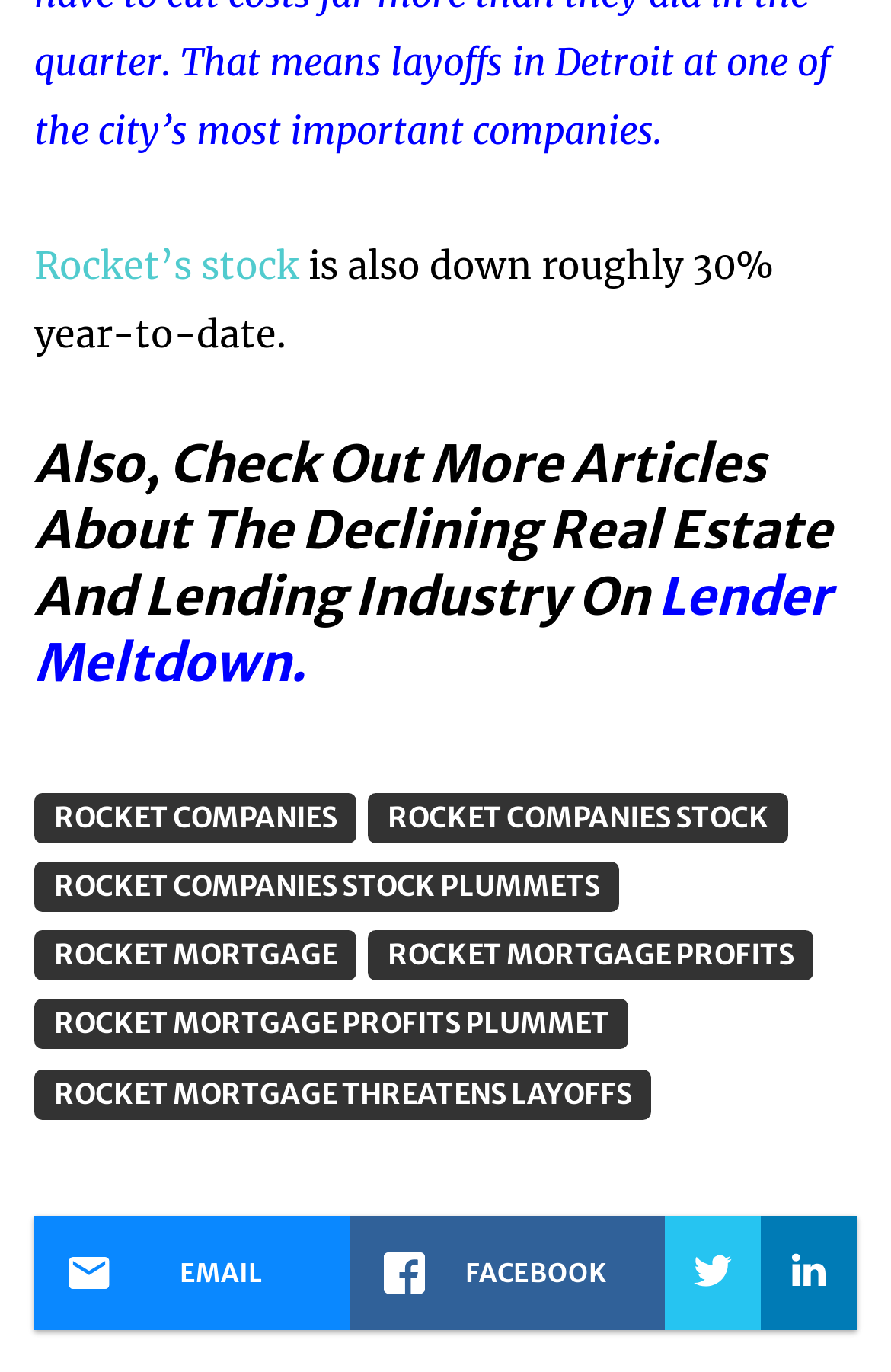Please determine the bounding box coordinates for the element that should be clicked to follow these instructions: "Follow on Facebook".

[0.392, 0.886, 0.746, 0.969]